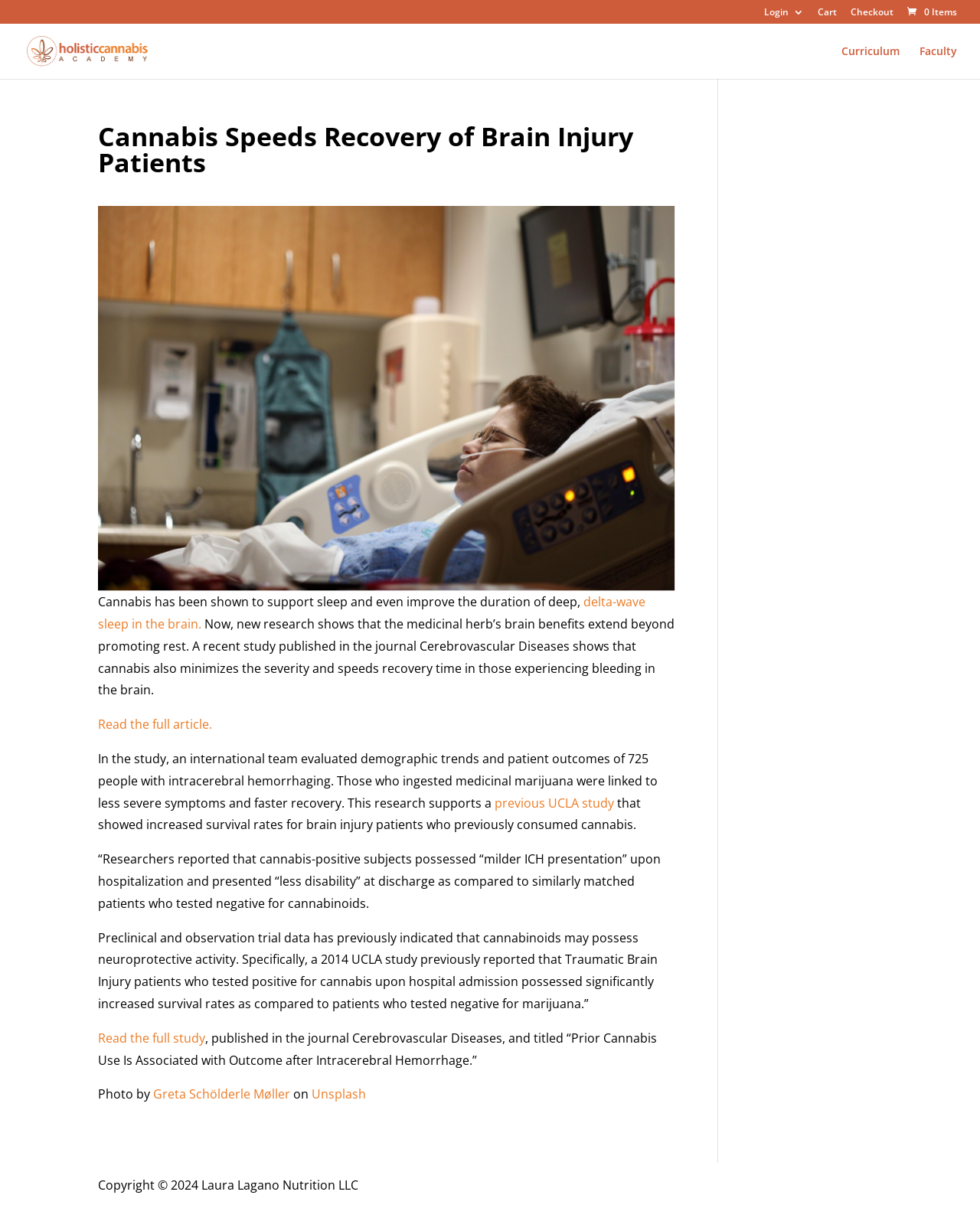Specify the bounding box coordinates (top-left x, top-left y, bottom-right x, bottom-right y) of the UI element in the screenshot that matches this description: Cart

[0.834, 0.006, 0.854, 0.02]